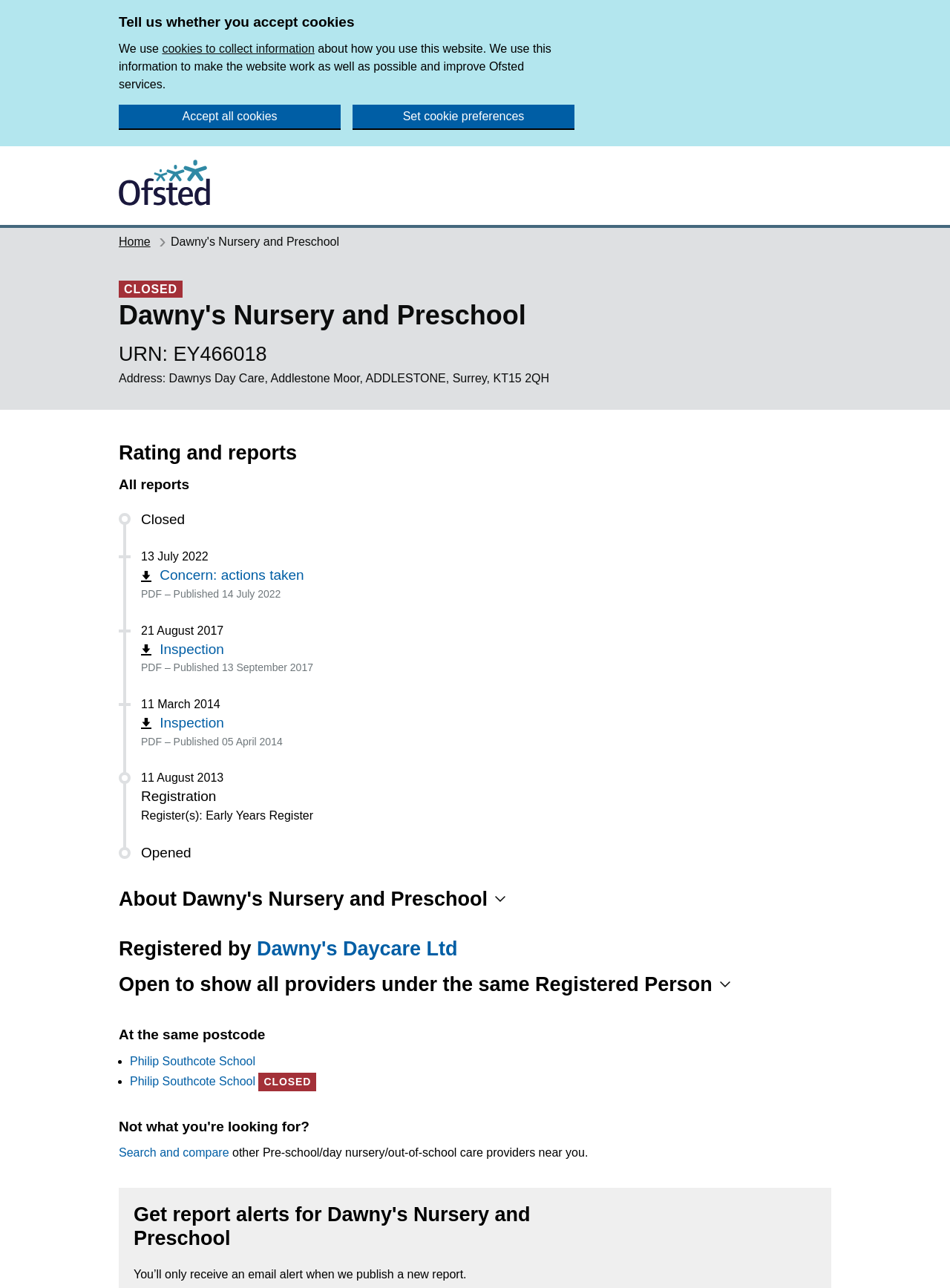Based on the image, provide a detailed and complete answer to the question: 
What is the name of the registered person?

The name of the registered person can be found in the heading element with the text 'Registered by Dawny's Daycare Ltd'.